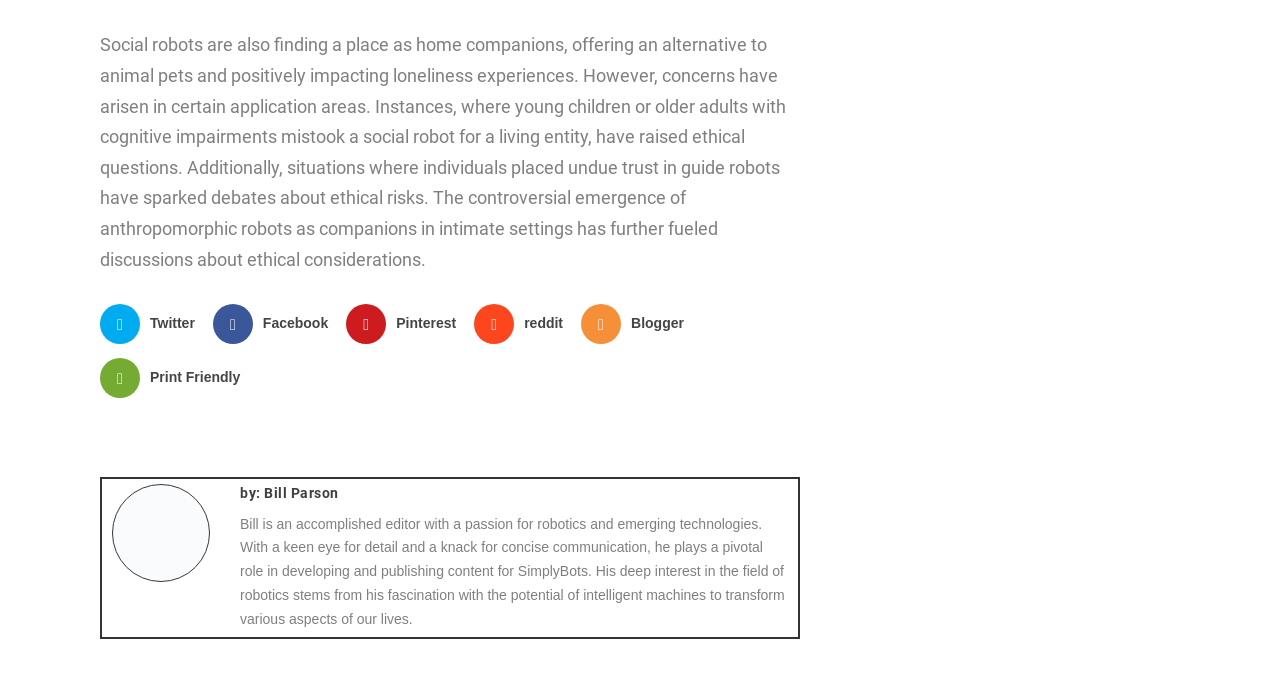Provide a one-word or short-phrase response to the question:
How many social media links are available?

5